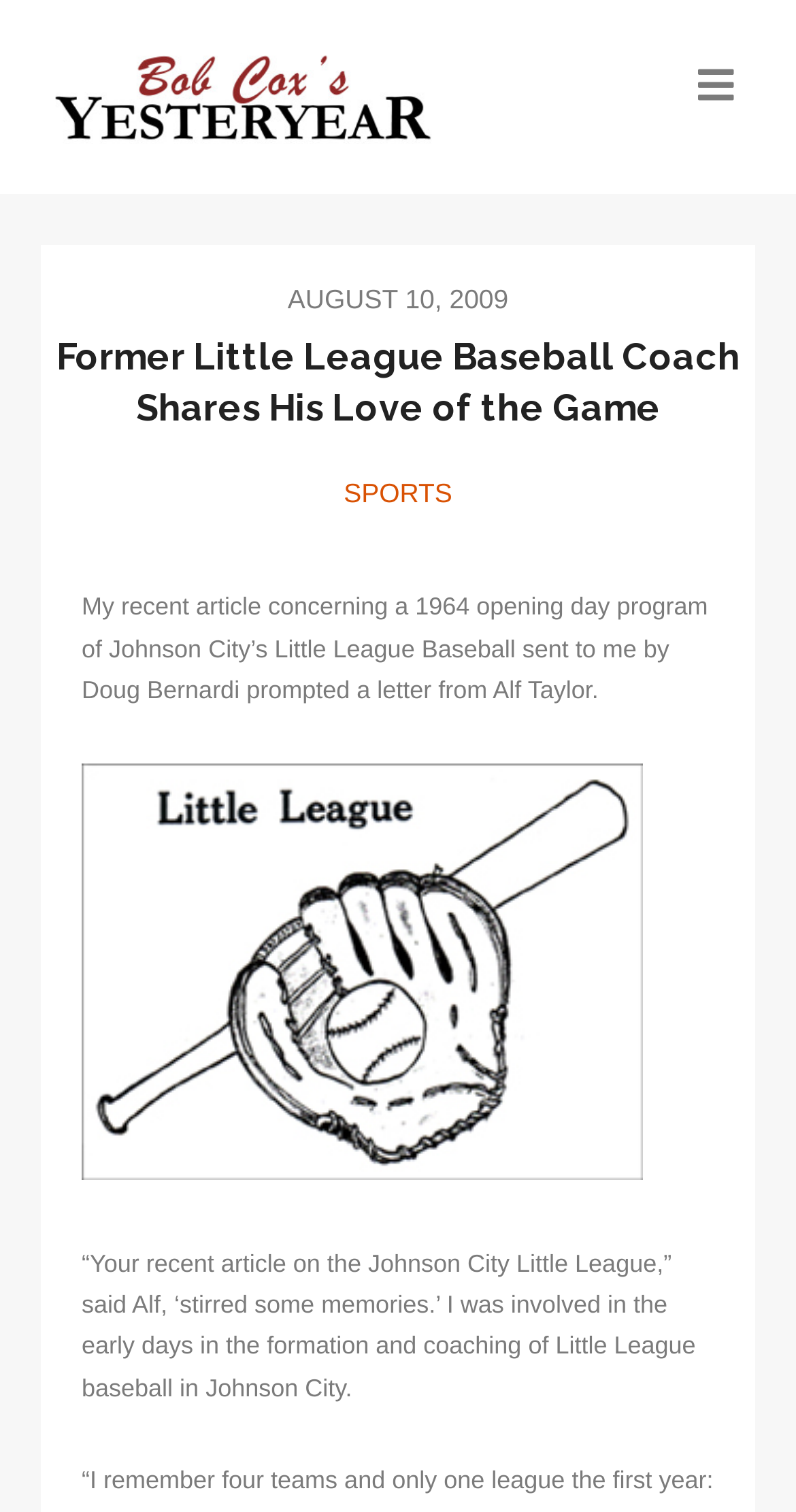Write a detailed summary of the webpage.

The webpage is about a former Little League Baseball coach sharing his love for the game. At the top left, there is a link to "Bob Cox's Yesteryear" with an accompanying image. Below this, there is a header section that spans the width of the page, containing a time stamp "AUGUST 10, 2009" on the left and a heading "Former Little League Baseball Coach Shares His Love of the Game" on the left side. On the right side of the header, there is a link to "SPORTS". 

Below the header, there is a block of text that takes up most of the page's width, describing how an article about a 1964 Little League Baseball opening day program prompted a letter from Alf Taylor, who shares his memories of being involved in the early days of Little League baseball in Johnson City. The text is divided into two paragraphs, with the first one starting with "My recent article..." and the second one starting with "“Your recent article...”.